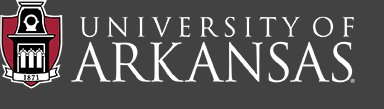Use a single word or phrase to respond to the question:
What is featured above the text in the logo?

Old Main building silhouette